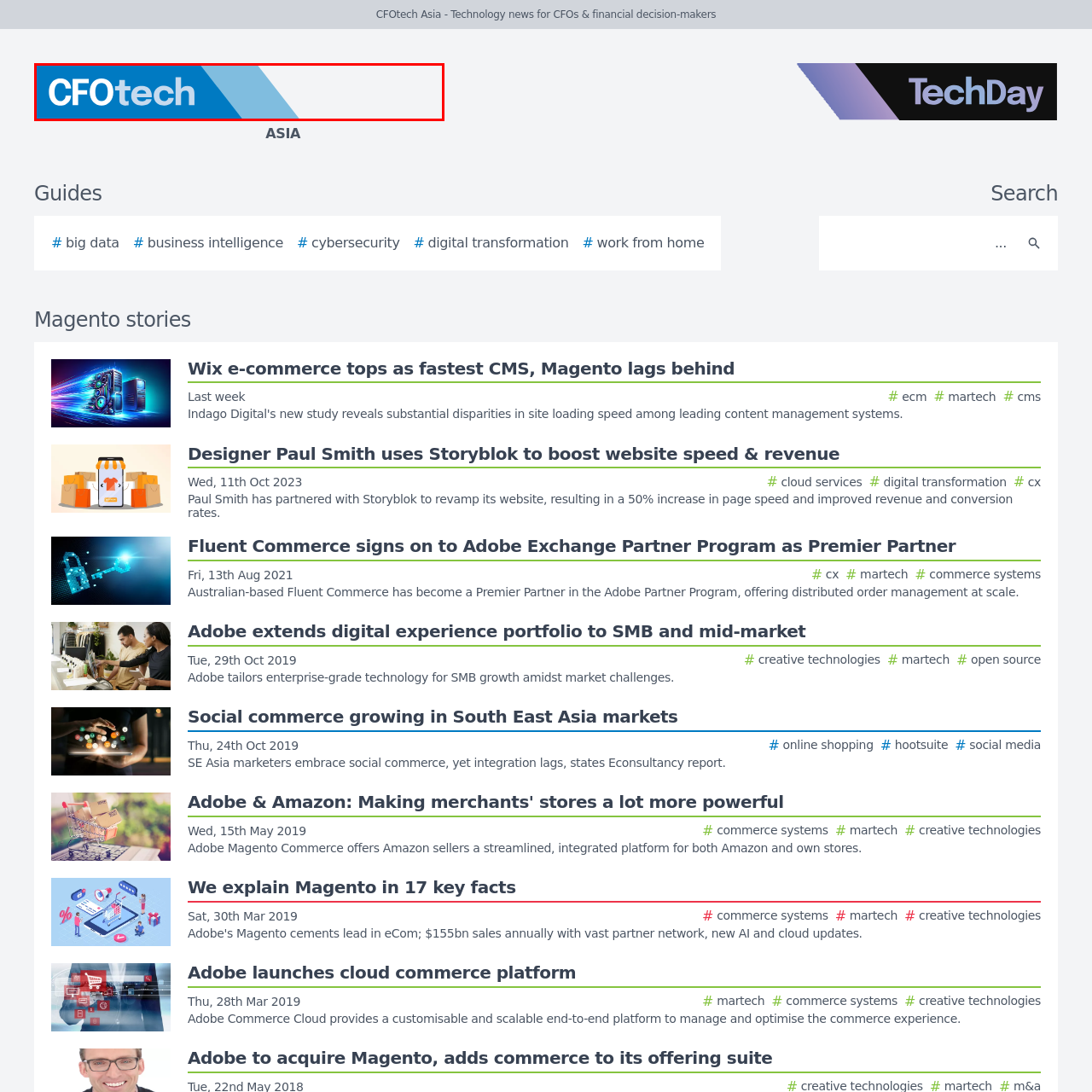Who is the target audience?
Examine the image within the red bounding box and give a comprehensive response.

The caption states that CFOtech Asia is a platform dedicated to delivering technology news specifically tailored for Chief Financial Officers (CFOs) and financial decision-makers, which implies that the target audience of the platform is CFOs and financial decision-makers.